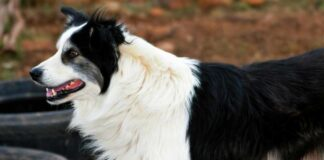Based on the image, give a detailed response to the question: What is the dog doing in the image?

According to the caption, the dog is standing alert, possibly assessing the surrounding actions, which suggests that it is actively observing its environment.